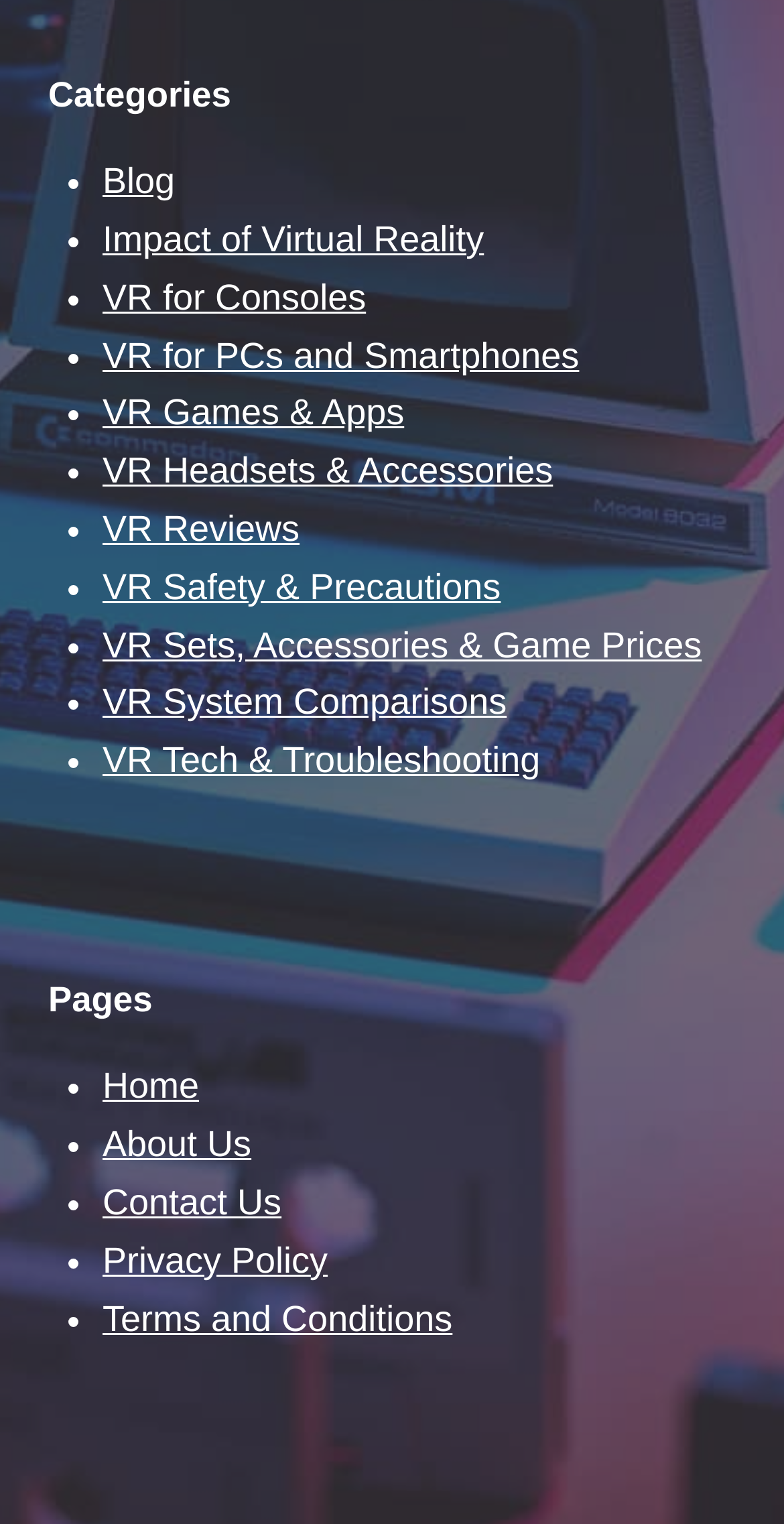Reply to the question below using a single word or brief phrase:
What is the last category listed?

VR Tech & Troubleshooting